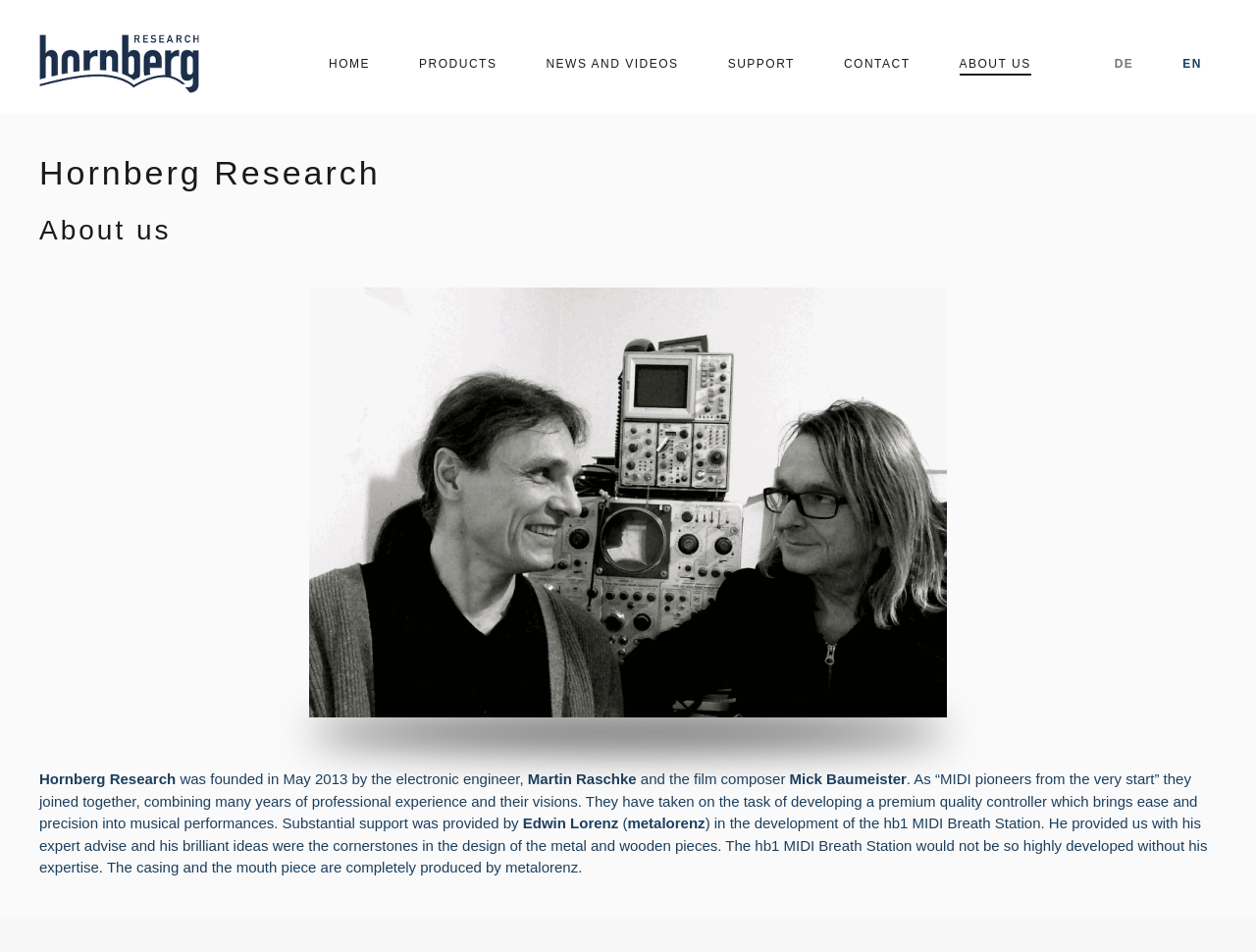What is the name of the product developed by Hornberg Research?
Use the information from the image to give a detailed answer to the question.

The product name can be found in the text, which mentions that the hb1 MIDI Breath Station is a premium quality controller developed by Hornberg Research.